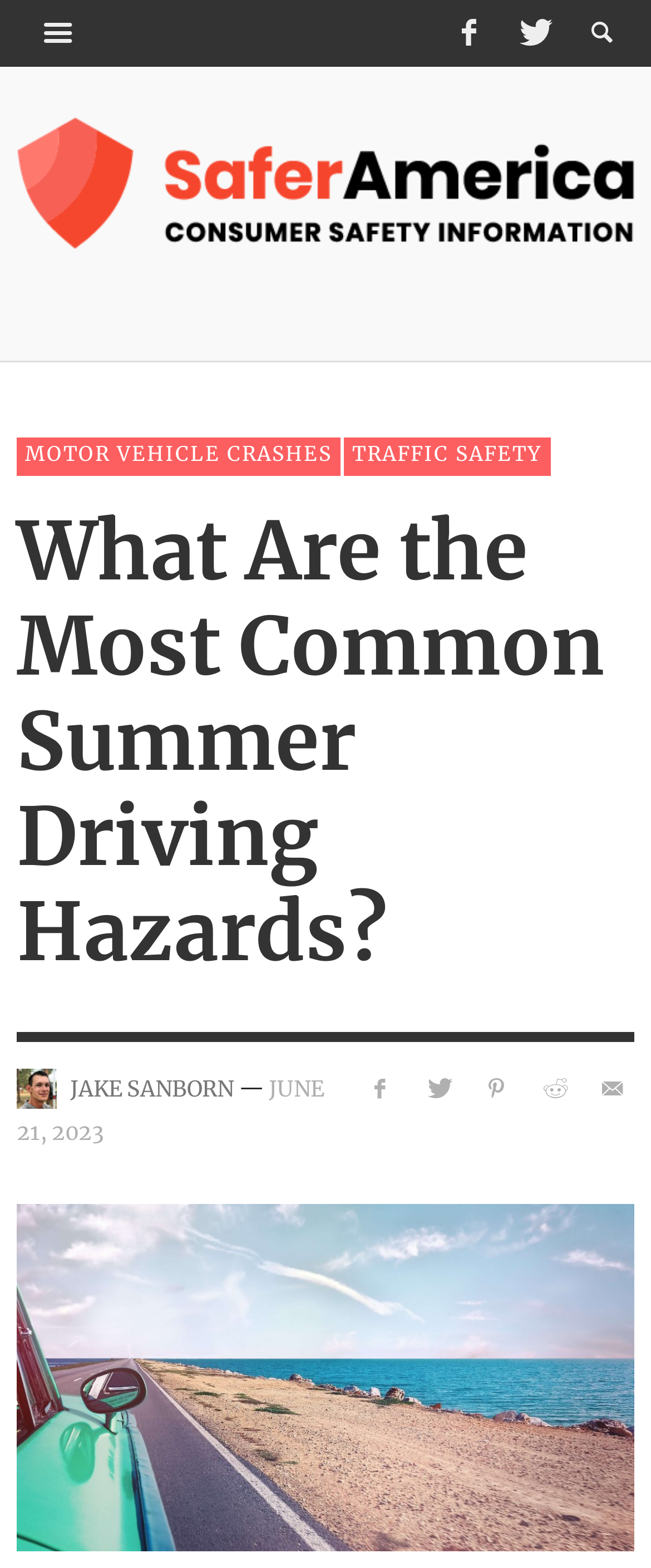Mark the bounding box of the element that matches the following description: "title="Share on E-Mail"".

[0.906, 0.68, 0.974, 0.708]